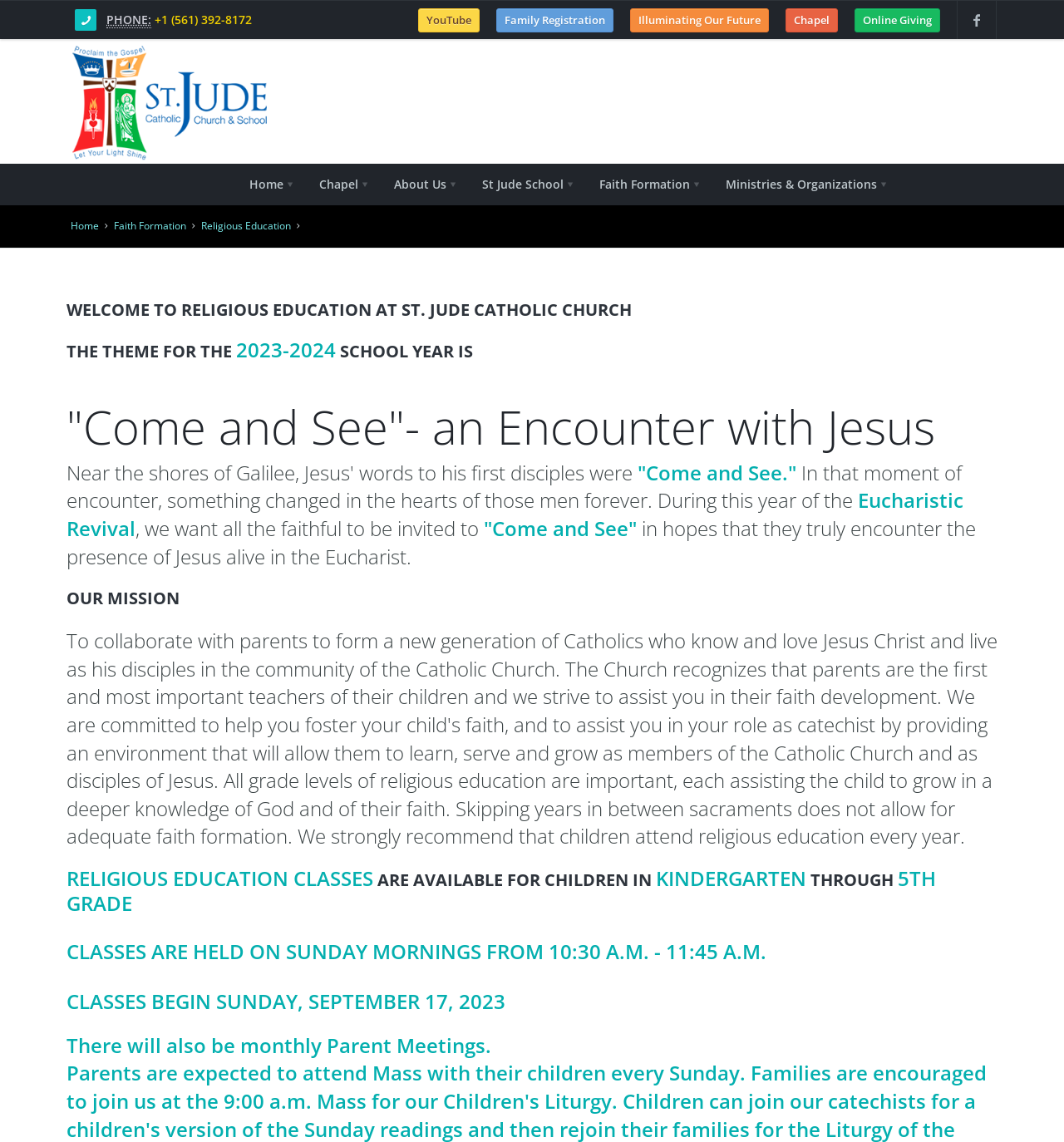Determine the bounding box coordinates of the clickable element to achieve the following action: 'Call the phone number'. Provide the coordinates as four float values between 0 and 1, formatted as [left, top, right, bottom].

[0.145, 0.01, 0.237, 0.025]